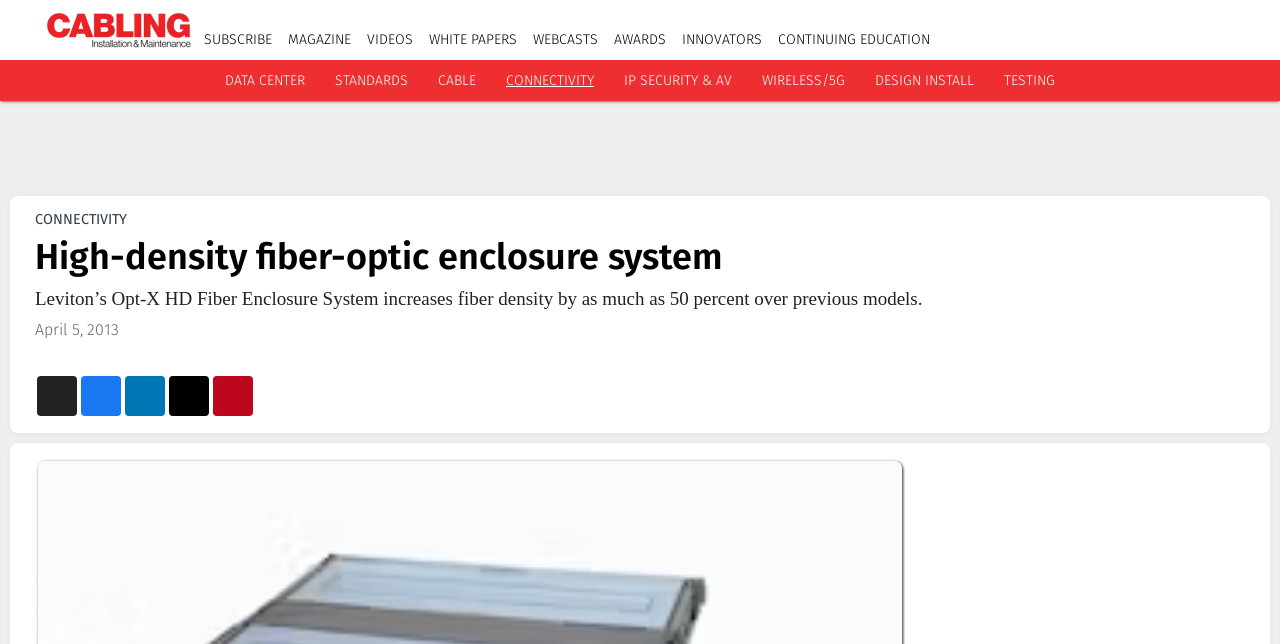Determine the bounding box coordinates of the clickable element to achieve the following action: 'Read about high-density fiber-optic enclosure system'. Provide the coordinates as four float values between 0 and 1, formatted as [left, top, right, bottom].

[0.027, 0.366, 0.565, 0.434]